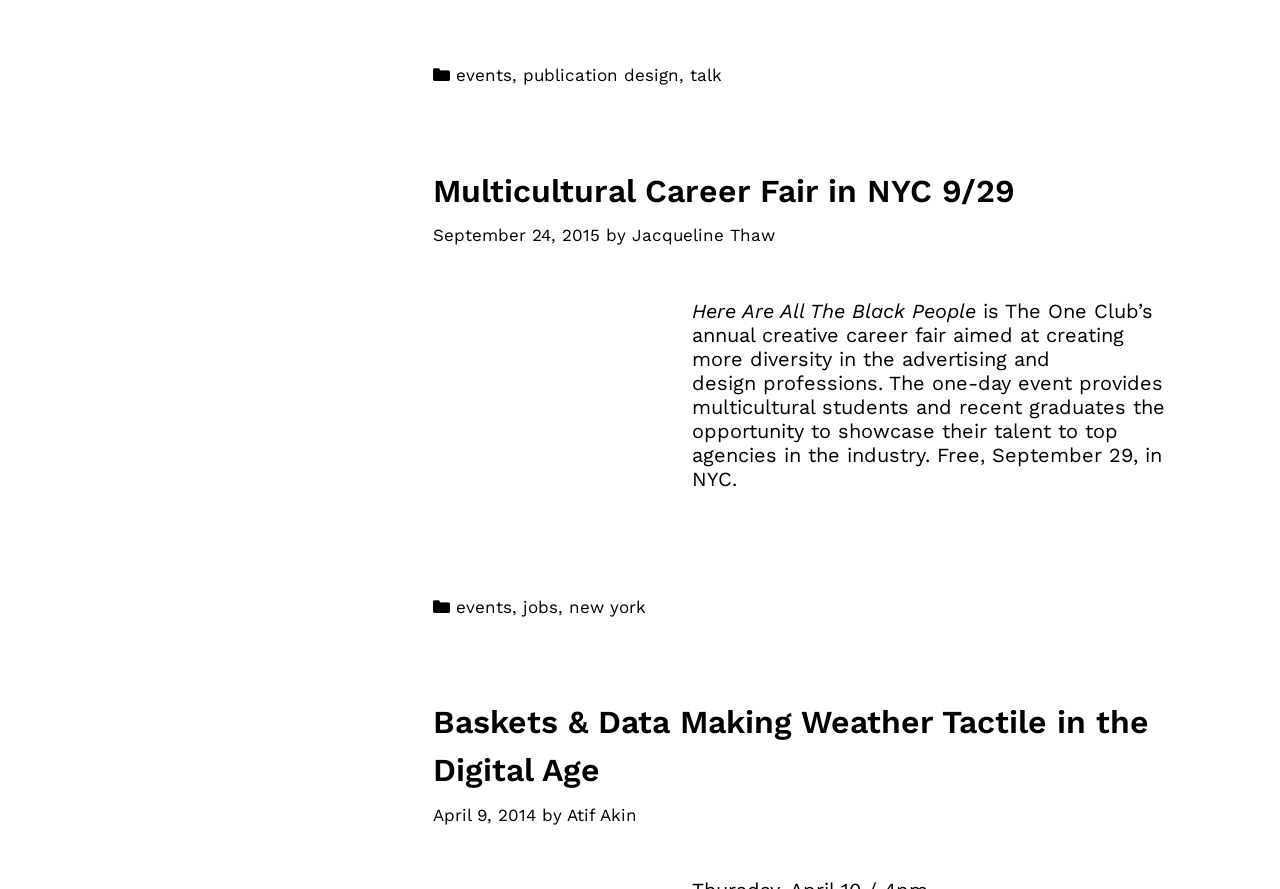Refer to the screenshot and answer the following question in detail:
Who is the author of the post 'Multicultural Career Fair in NYC 9/29'?

The answer can be found in the link 'Jacqueline Thaw' which is located below the heading 'Multicultural Career Fair in NYC 9/29' and is preceded by the static text 'by'. This indicates that Jacqueline Thaw is the author of the post.